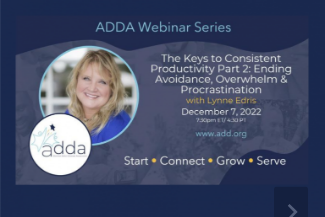Respond with a single word or phrase to the following question: What is the scheduled date of the webinar?

December 7, 2022